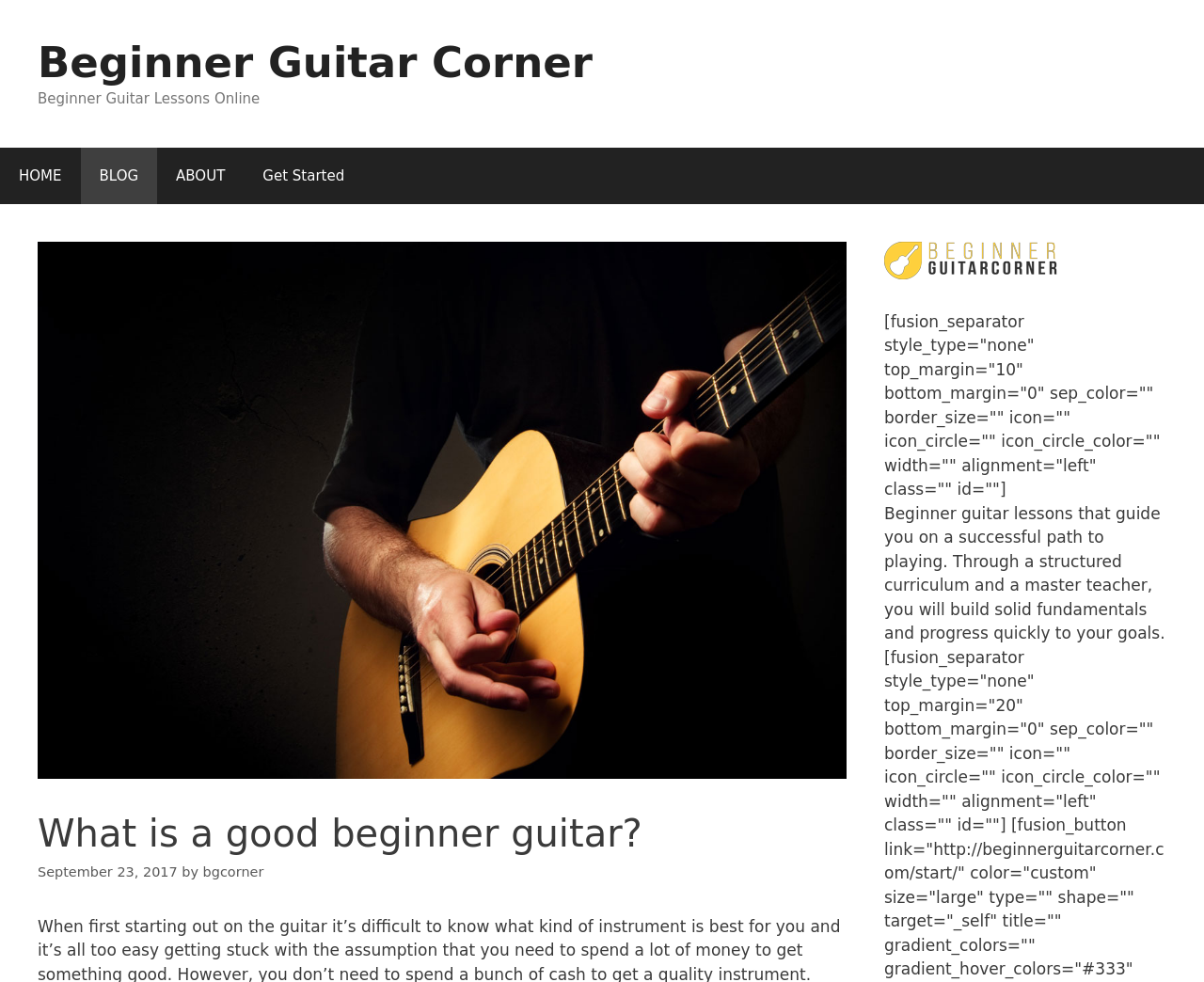Utilize the details in the image to give a detailed response to the question: How many main navigation links are there?

The main navigation links can be found in the 'Primary' navigation section, which contains four links: 'HOME', 'BLOG', 'ABOUT', and 'Get Started'.